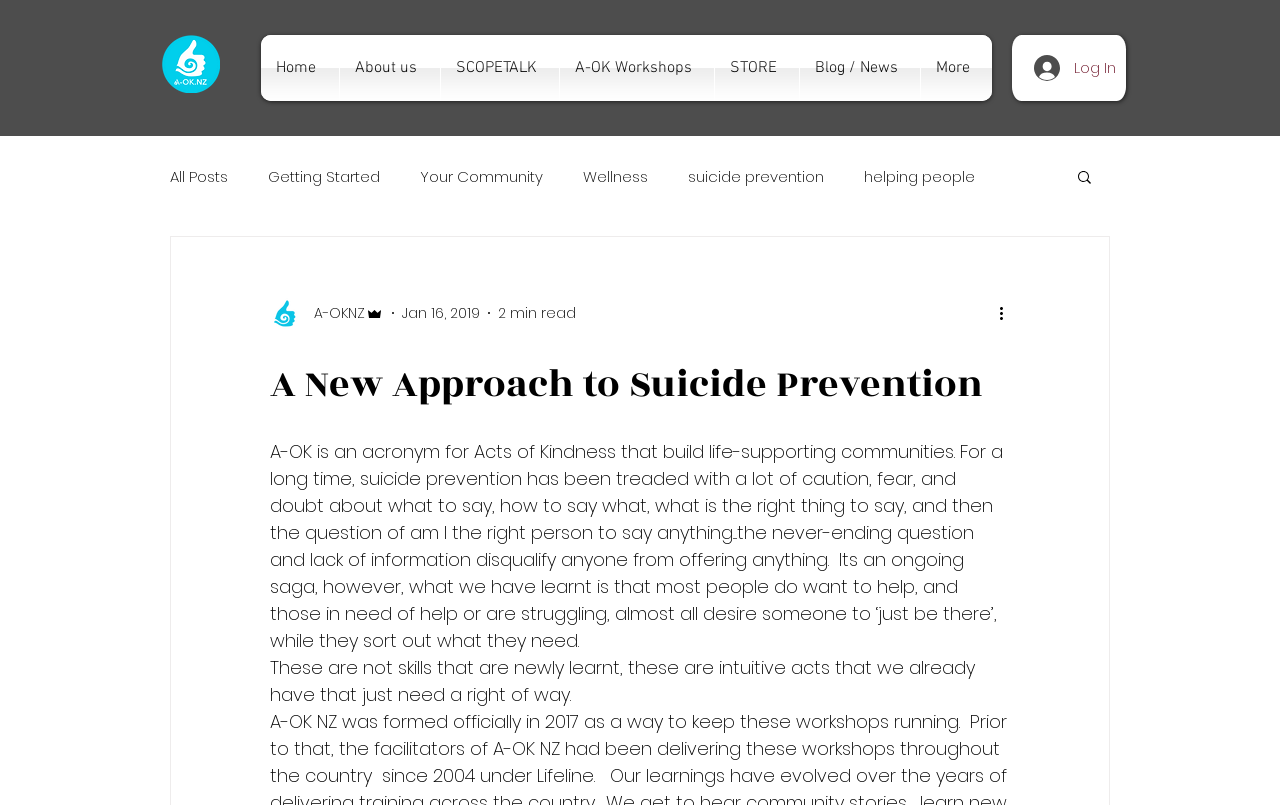Please locate the bounding box coordinates of the element that needs to be clicked to achieve the following instruction: "Click the 'Home' link". The coordinates should be four float numbers between 0 and 1, i.e., [left, top, right, bottom].

[0.204, 0.043, 0.265, 0.125]